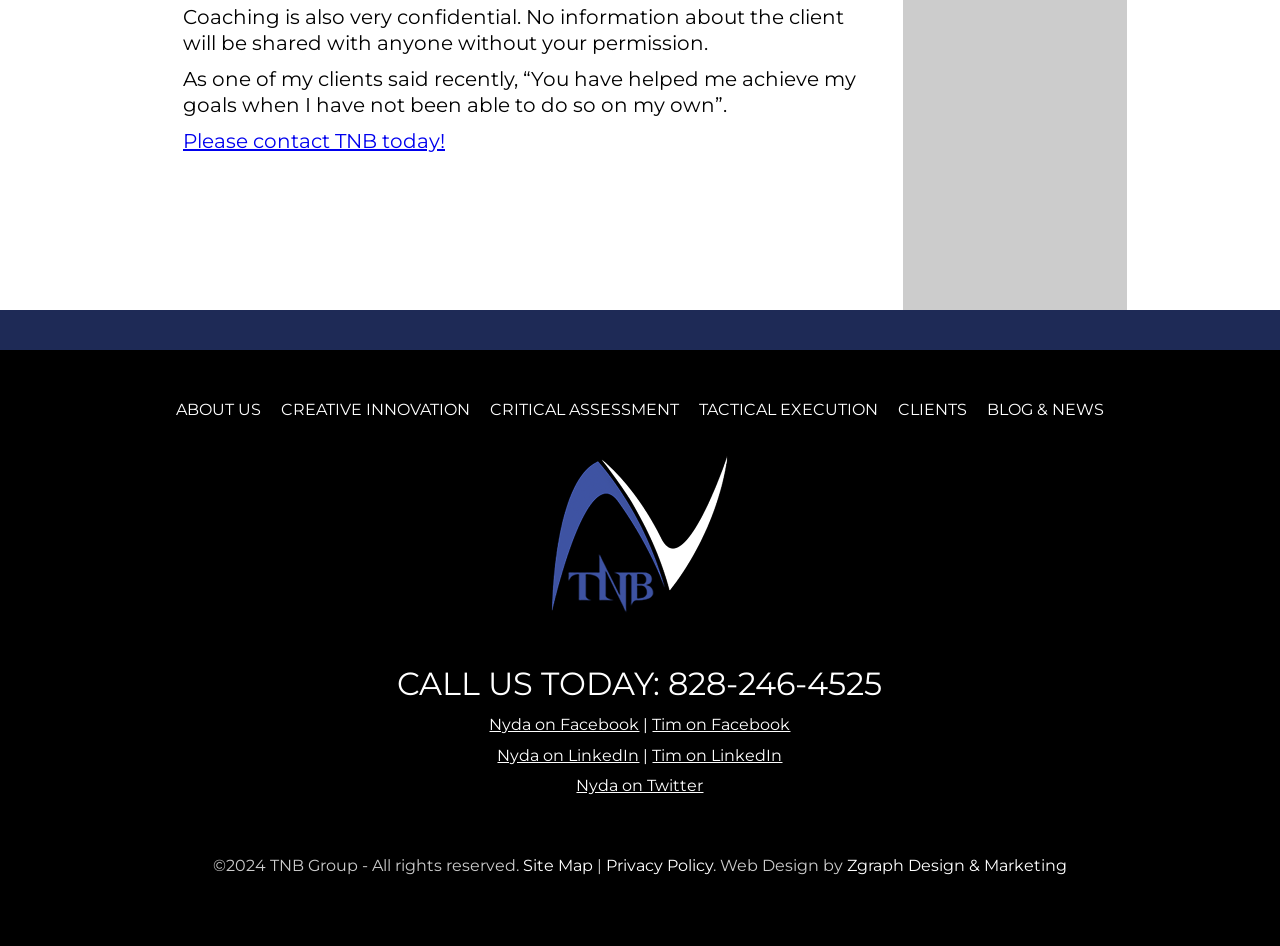Please mark the bounding box coordinates of the area that should be clicked to carry out the instruction: "Contact TNB today".

[0.143, 0.136, 0.348, 0.161]